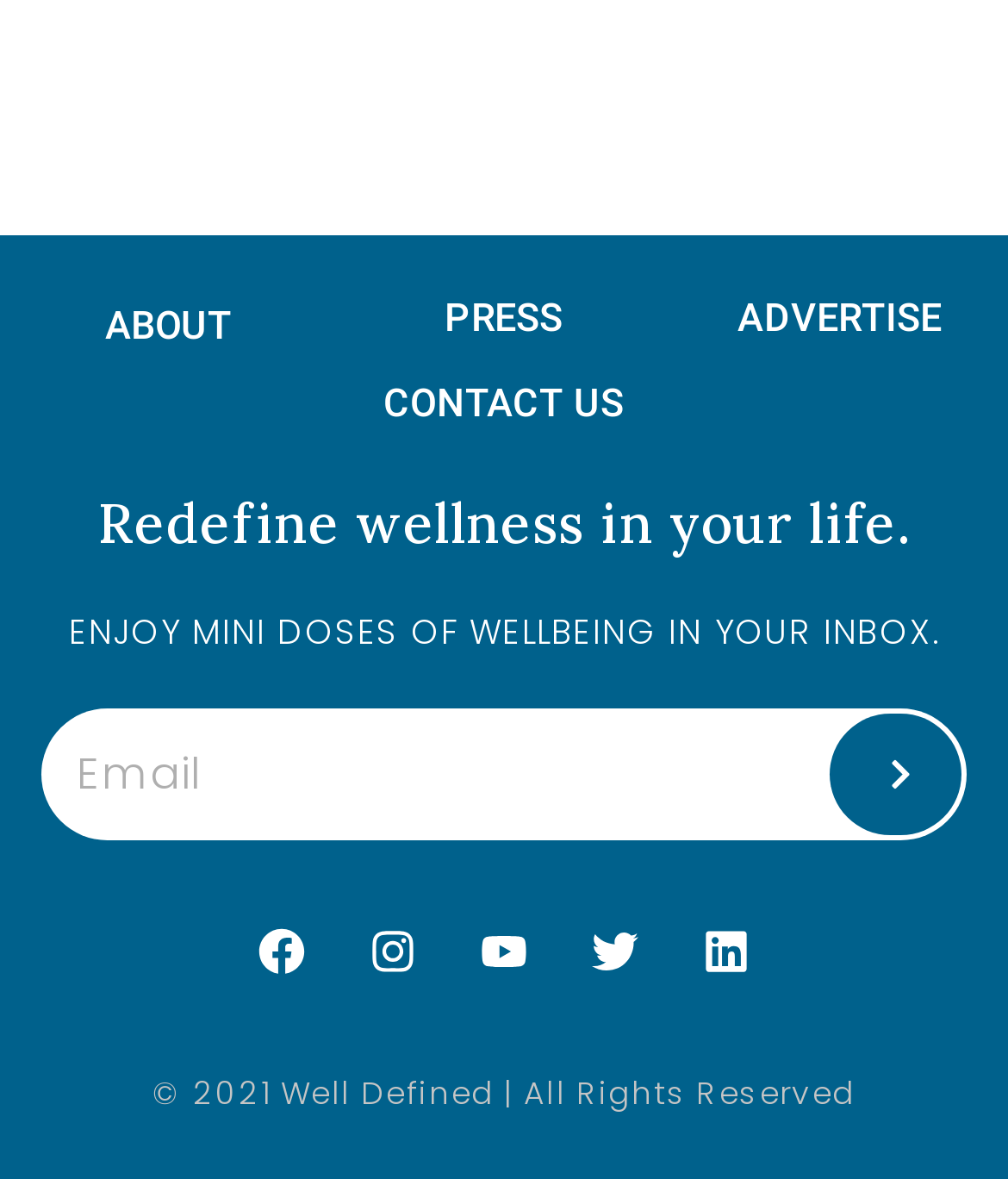Using details from the image, please answer the following question comprehensively:
What is the purpose of the textbox?

The textbox is labeled as 'Email' and is required, indicating that it is used to input an email address, likely for subscription or newsletter purposes.